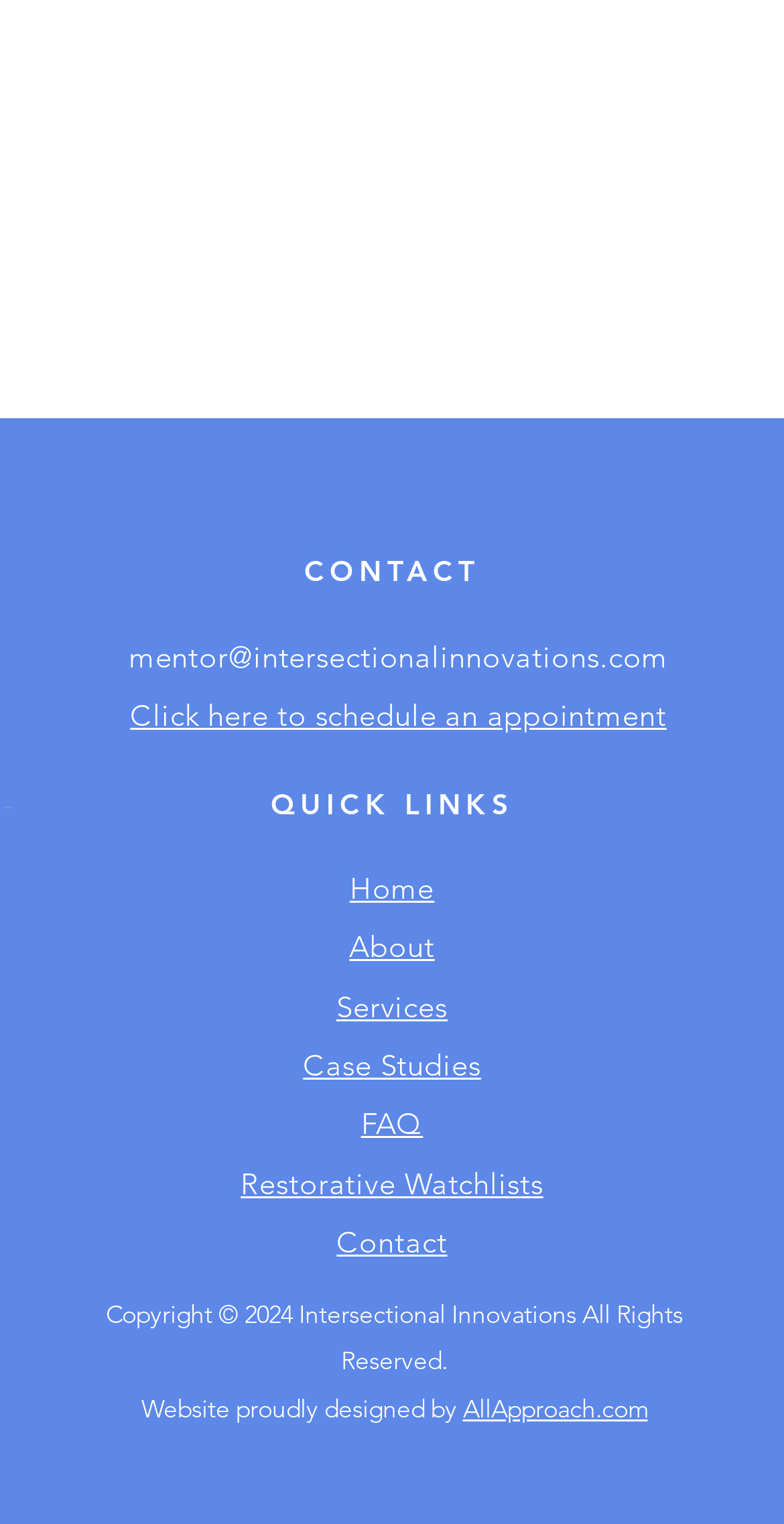Who designed the website?
Observe the image and answer the question with a one-word or short phrase response.

AllApproach.com